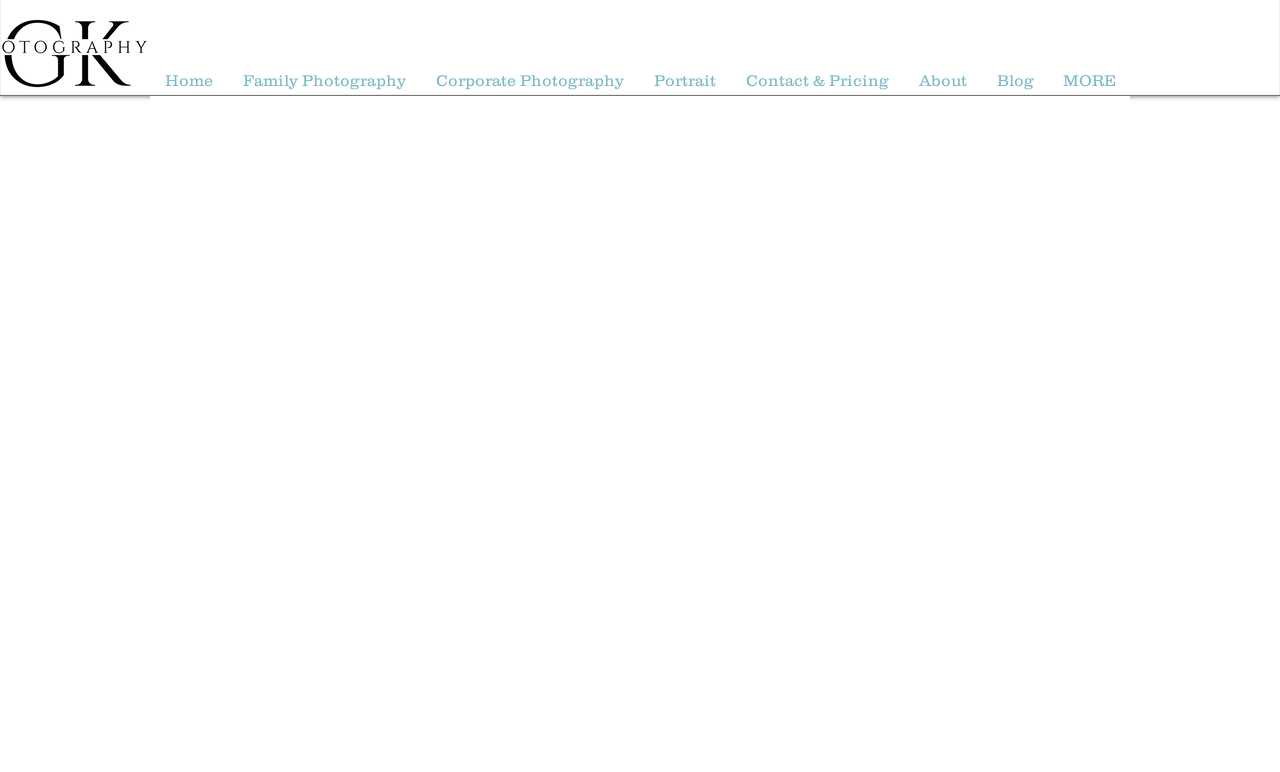Is there a blog section on the website?
Examine the image and give a concise answer in one word or a short phrase.

Yes